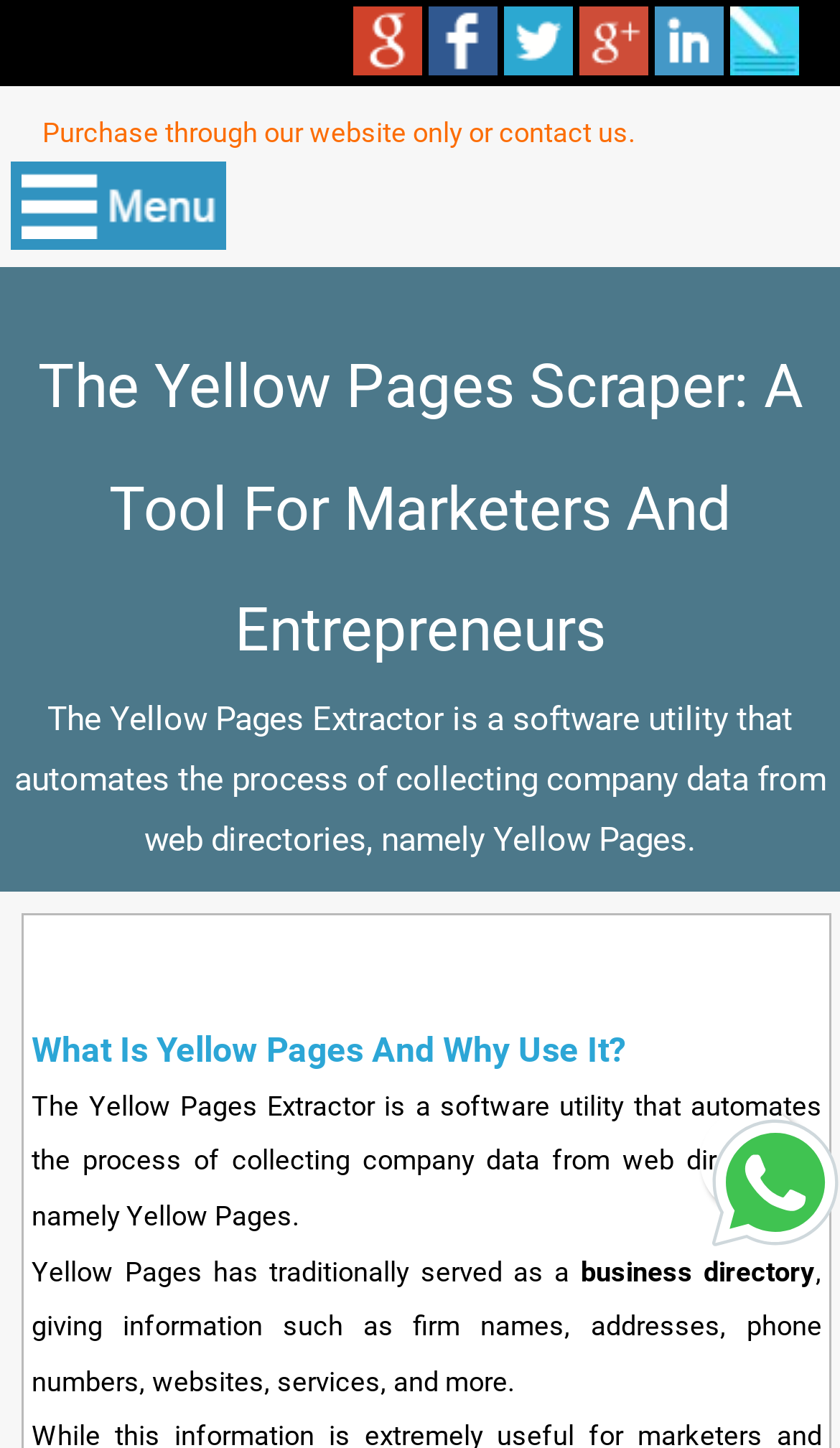Identify the bounding box for the UI element described as: "alt="Blogs"". The coordinates should be four float numbers between 0 and 1, i.e., [left, top, right, bottom].

[0.868, 0.034, 0.95, 0.057]